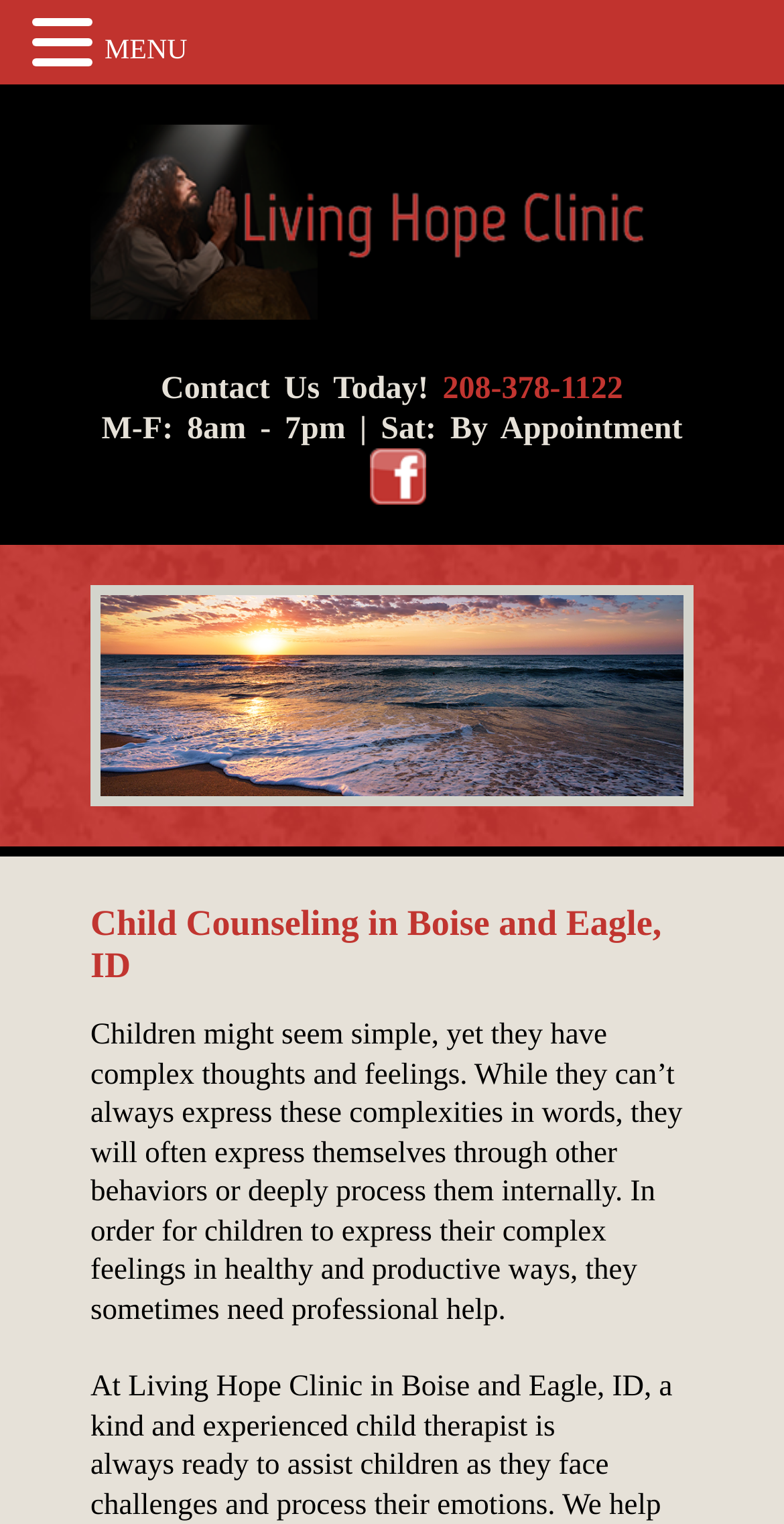Give a concise answer using only one word or phrase for this question:
What are the clinic's hours of operation?

M-F: 8am - 7pm | Sat: By Appointment